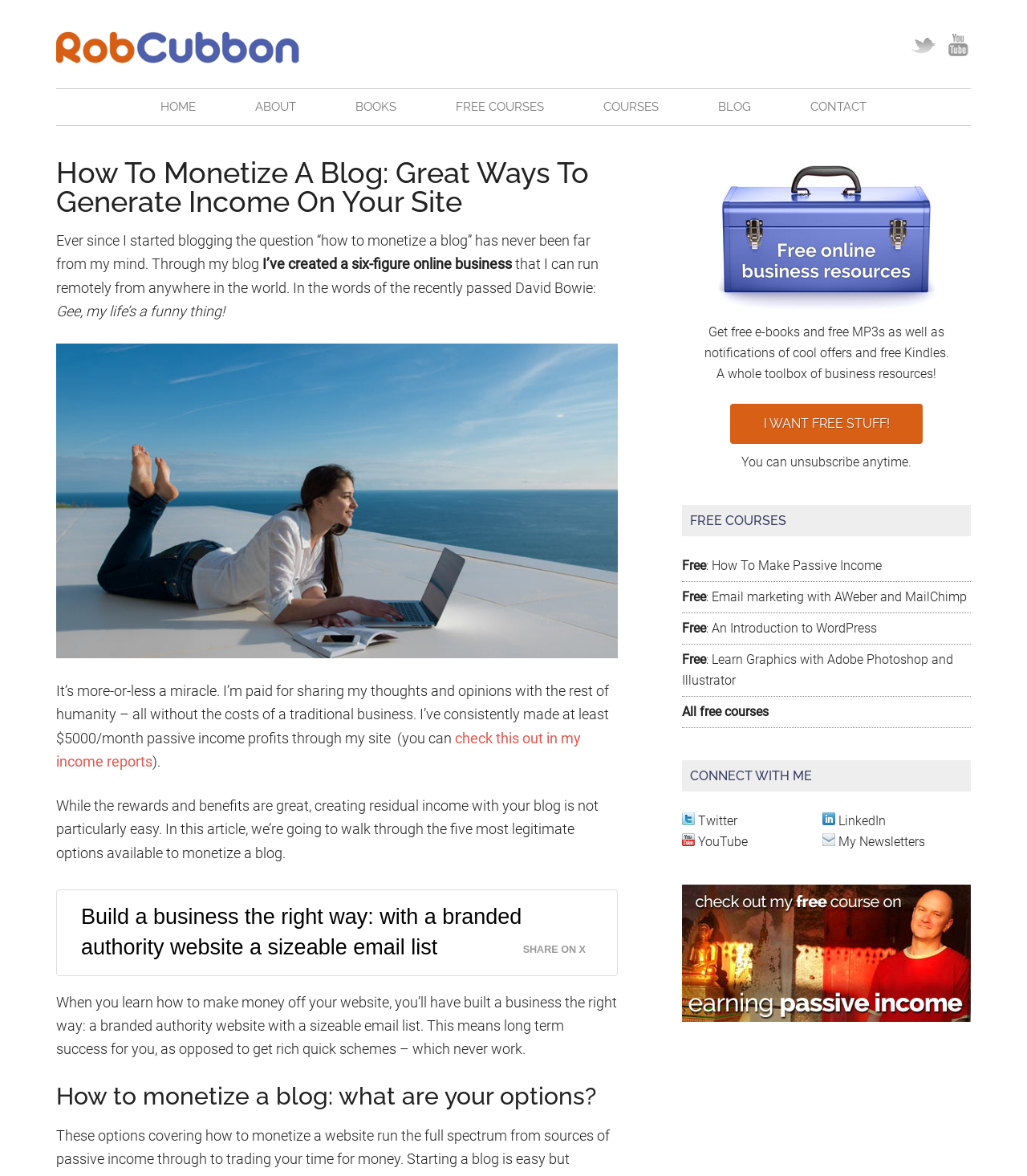How many options are there to monetize a blog?
Give a single word or phrase answer based on the content of the image.

Five